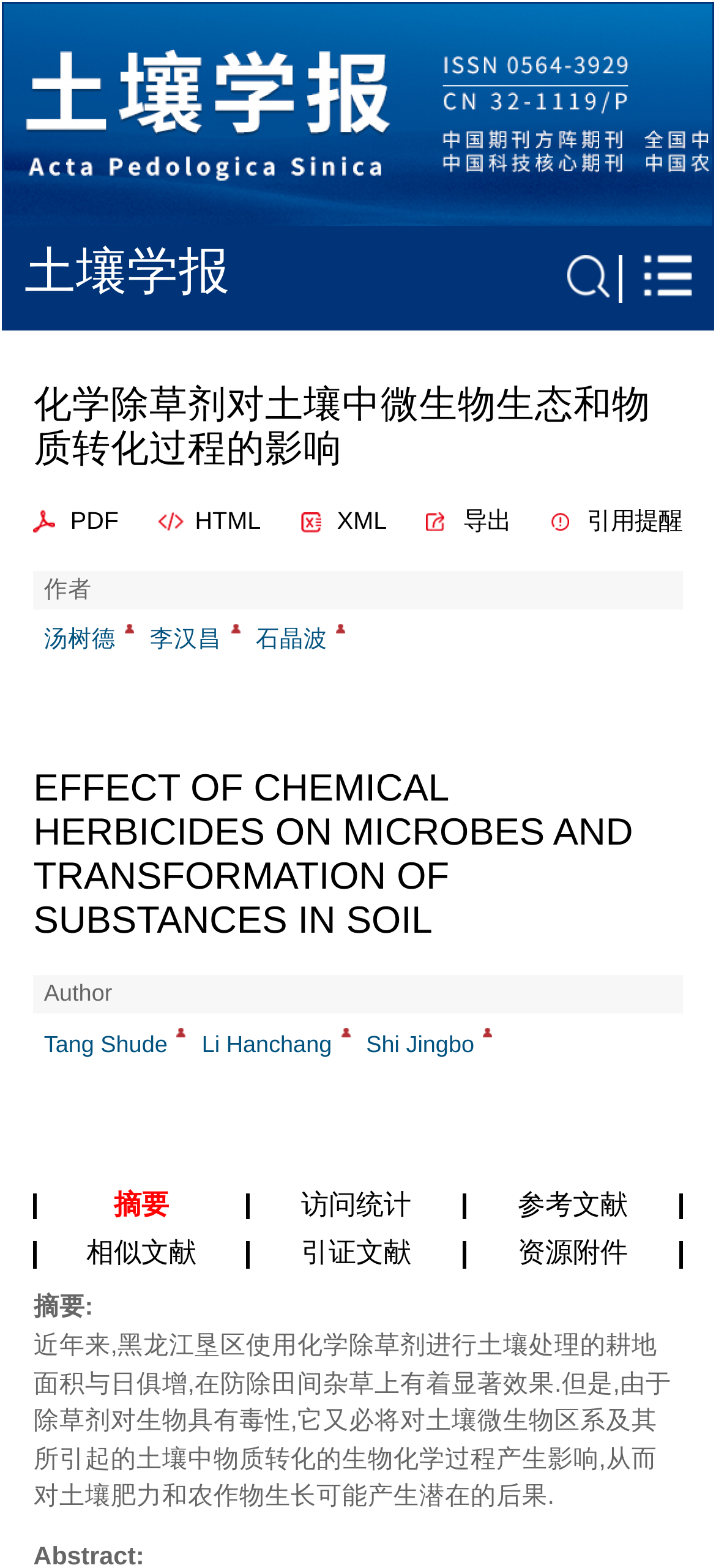Based on the image, please elaborate on the answer to the following question:
What are the available formats for the article?

I found the available formats for the article by looking at the links with the text 'PDF', 'HTML', and 'XML' at the top of the webpage.